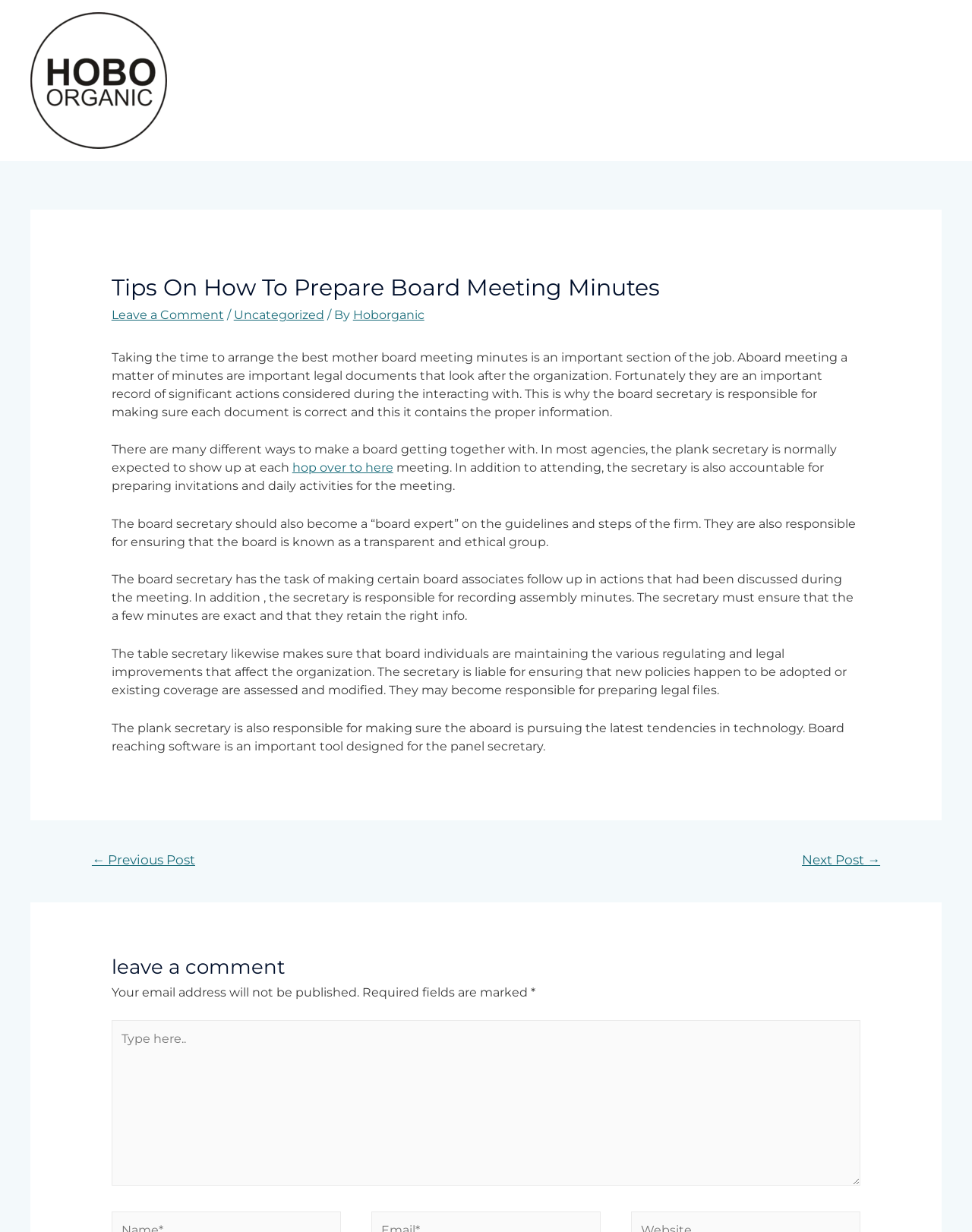What is required to be marked in the comment section?
Refer to the screenshot and respond with a concise word or phrase.

Required fields